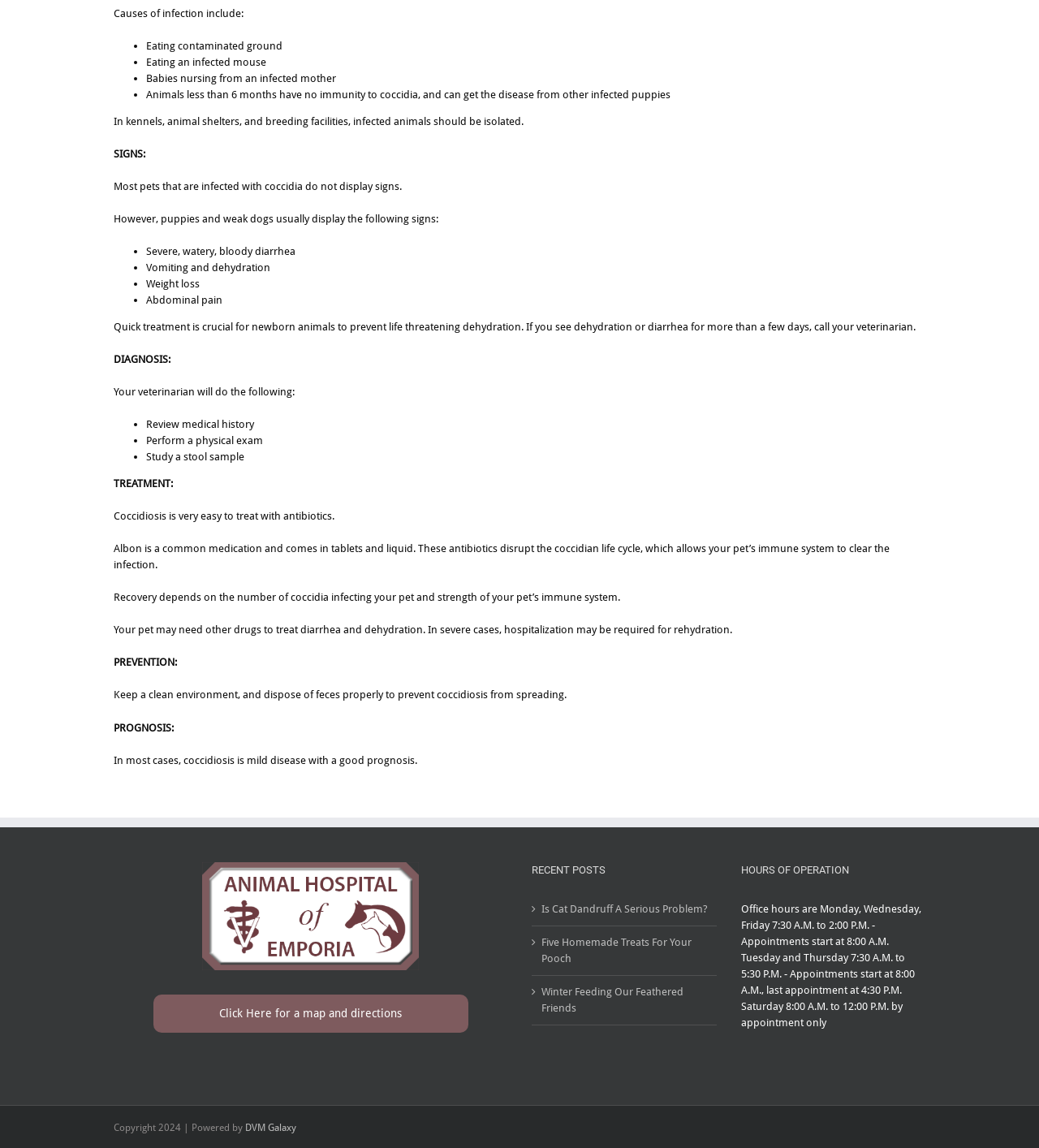Given the webpage screenshot, identify the bounding box of the UI element that matches this description: "aria-label="Search TDPel Media"".

None